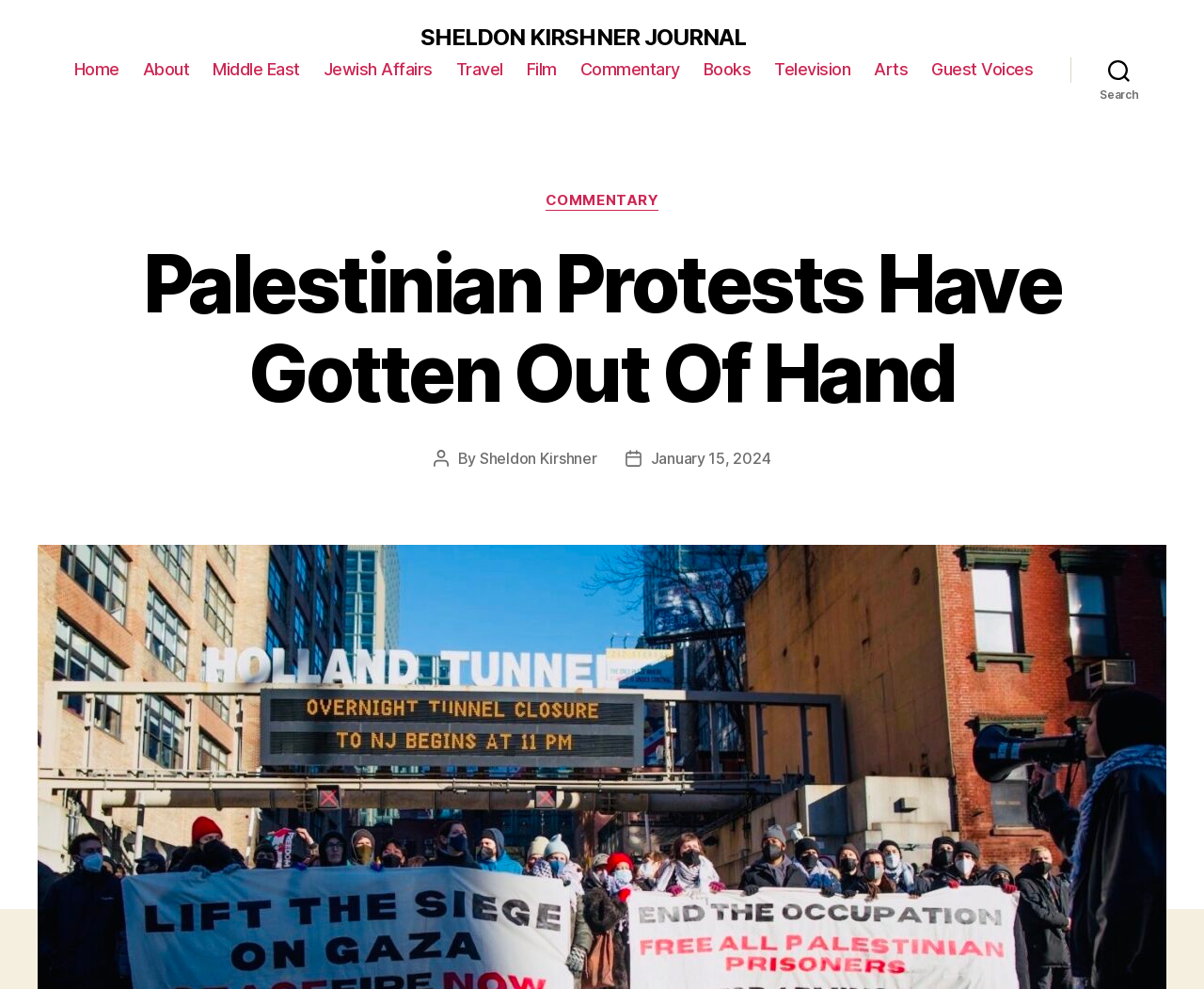Could you locate the bounding box coordinates for the section that should be clicked to accomplish this task: "view the post by Sheldon Kirshner".

[0.398, 0.454, 0.496, 0.473]